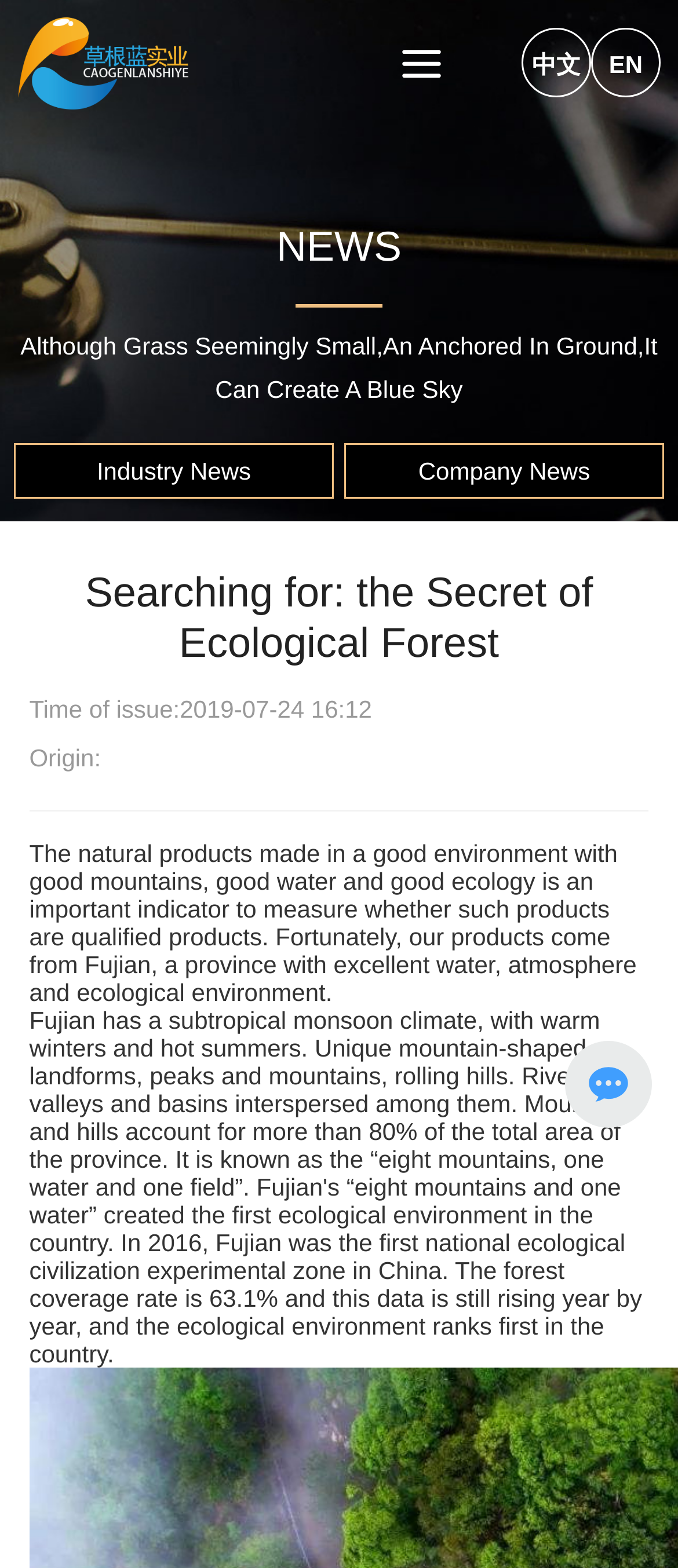What is the topic of the news article?
Using the visual information from the image, give a one-word or short-phrase answer.

Ecological Forest